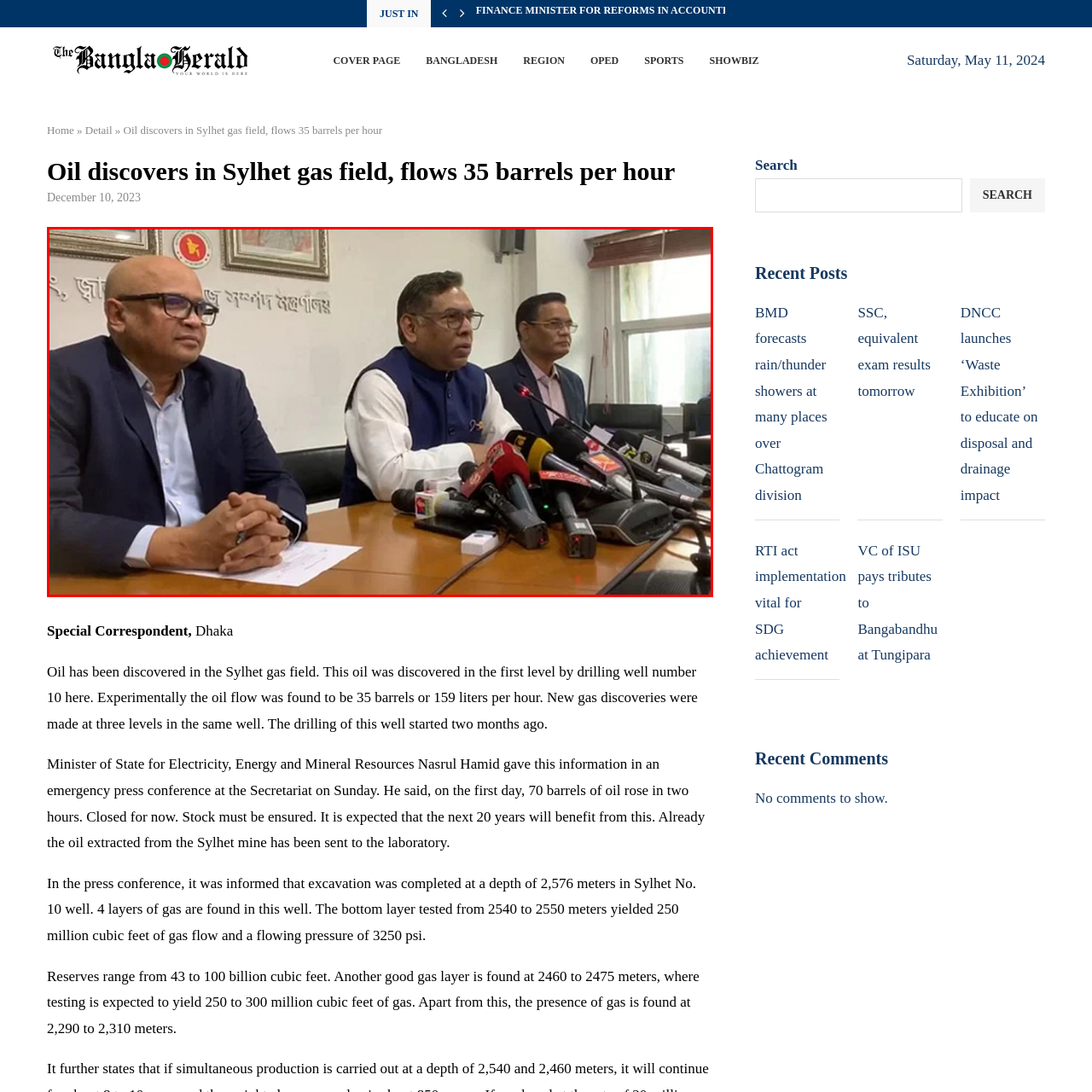Create a detailed narrative of the image inside the red-lined box.

In a recent press conference held at the Secretariat, key figures in the energy sector gathered to discuss significant developments in Bangladesh’s oil and gas exploration. The image captures three individuals seated around a table, with the central figure, the Minister of State for Electricity, Energy, and Mineral Resources, Nasrul Hamid, delivering important updates. The backdrop features official wall decorations that signify the government setting, and a variety of microphones are positioned for media coverage, highlighting the conference's importance. Additionally, important information about a recent oil discovery in the Sylhet gas field was expected to be shared, marking a potential shift in the country's energy landscape.